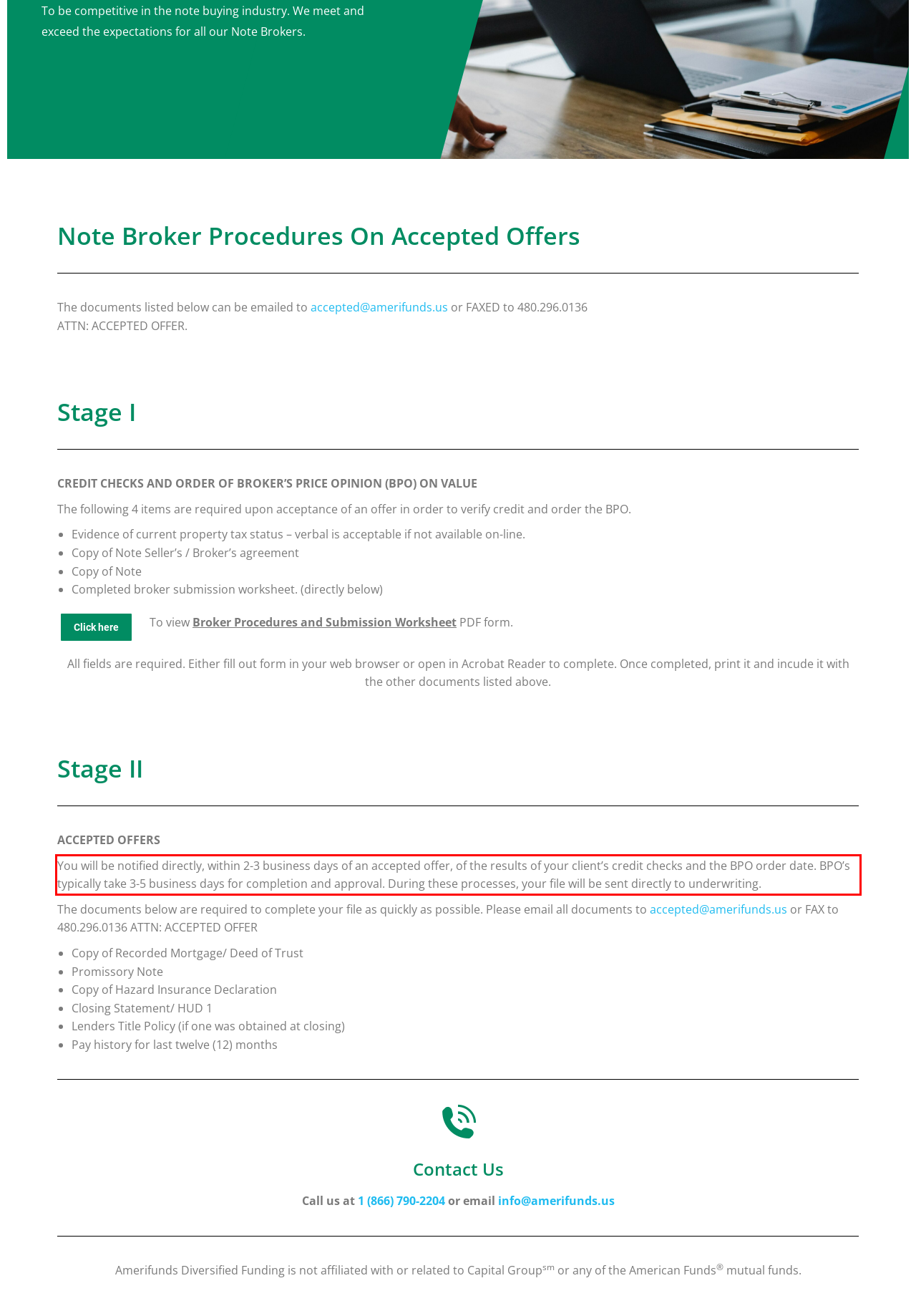You have a screenshot of a webpage, and there is a red bounding box around a UI element. Utilize OCR to extract the text within this red bounding box.

You will be notified directly, within 2-3 business days of an accepted offer, of the results of your client’s credit checks and the BPO order date. BPO’s typically take 3-5 business days for completion and approval. During these processes, your file will be sent directly to underwriting.